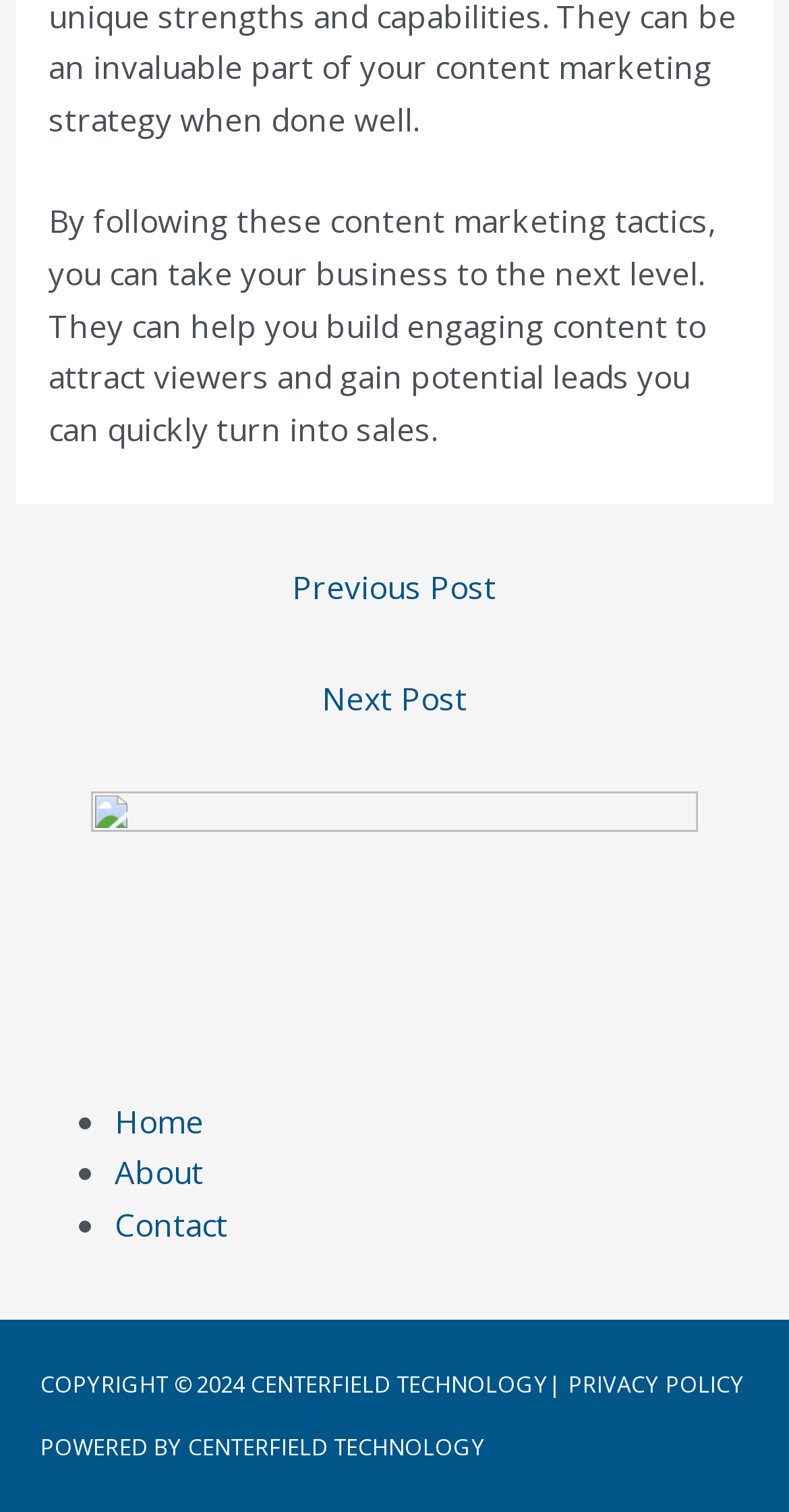What is the copyright year?
Please answer the question with as much detail as possible using the screenshot.

The copyright year is 2024, as stated in the StaticText element with ID 118, which is located at the bottom of the webpage.